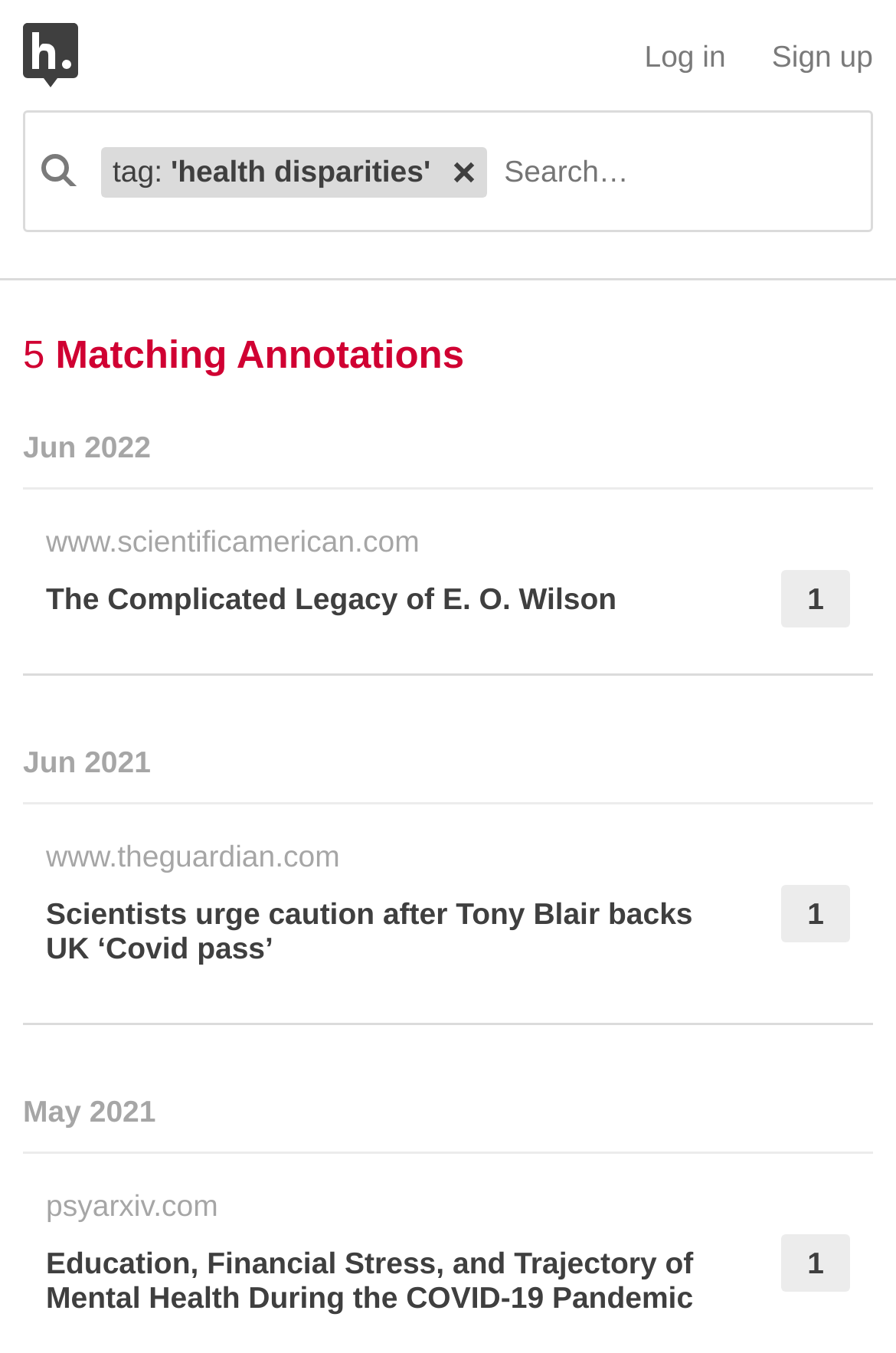Highlight the bounding box coordinates of the region I should click on to meet the following instruction: "log in".

[0.719, 0.025, 0.81, 0.056]